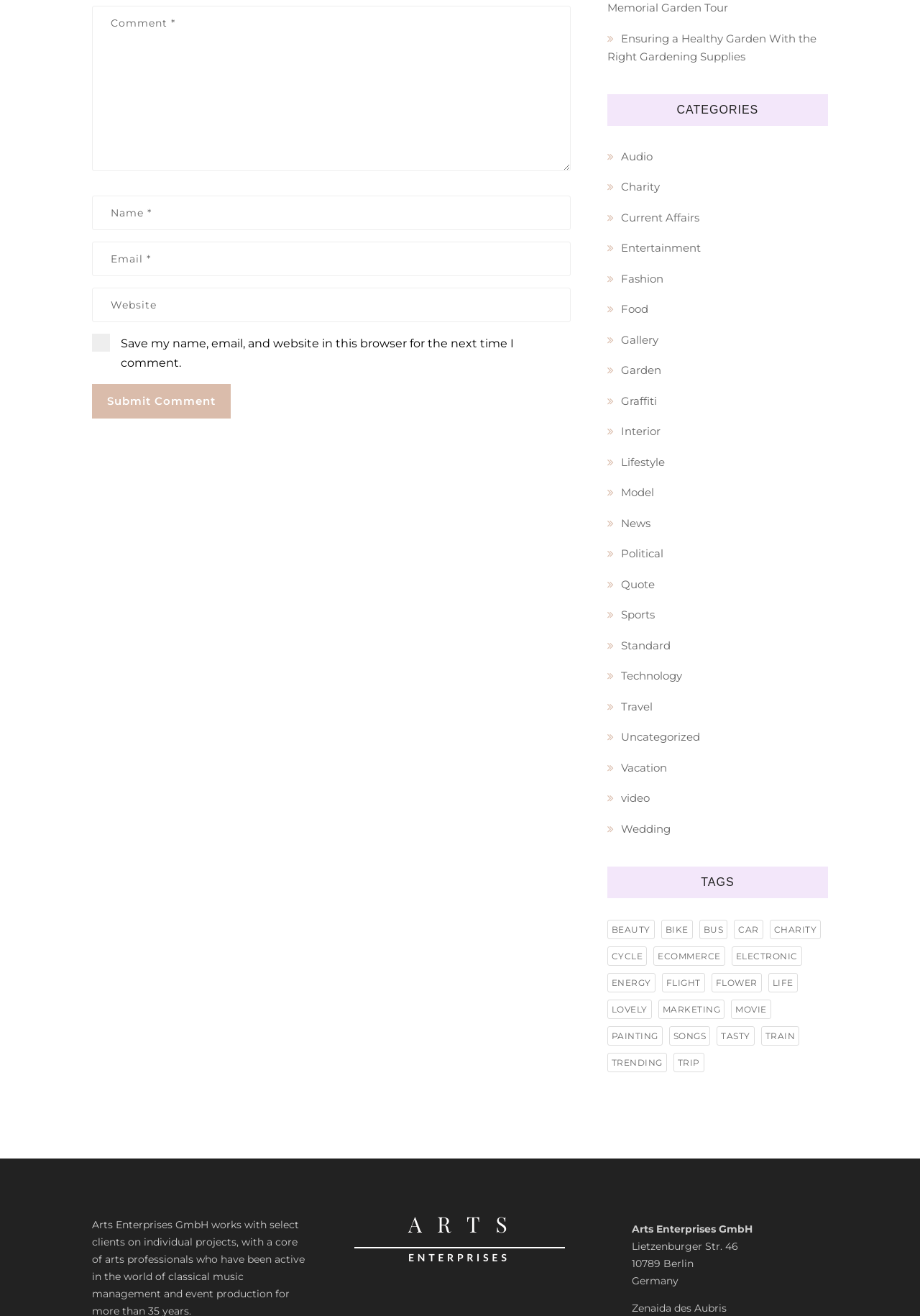Utilize the information from the image to answer the question in detail:
What is the address listed at the bottom of the webpage?

The address listed at the bottom of the webpage is 'Lietzenburger Str. 46', which is likely the physical address of the organization or company associated with the webpage.